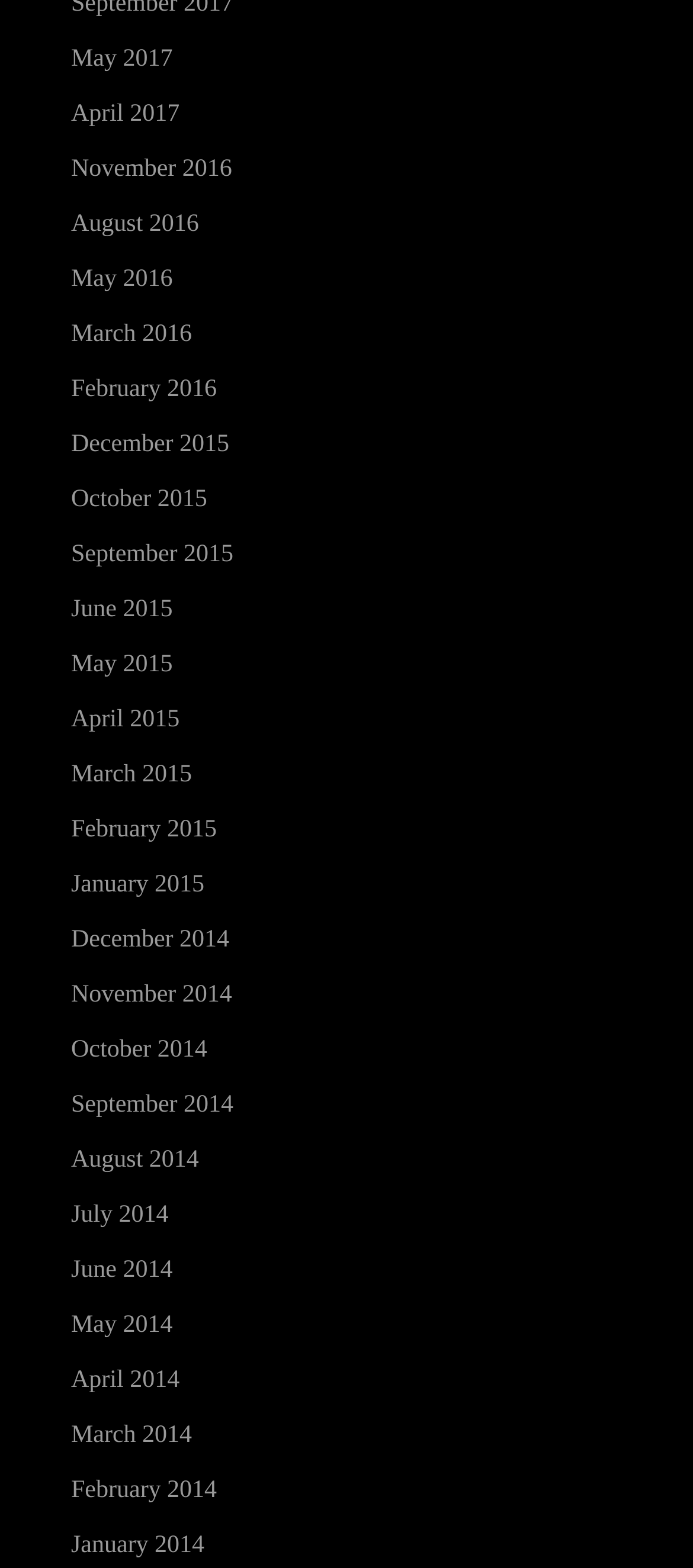Determine the bounding box coordinates of the clickable region to execute the instruction: "Contact Gloria Welton". The coordinates should be four float numbers between 0 and 1, denoted as [left, top, right, bottom].

None